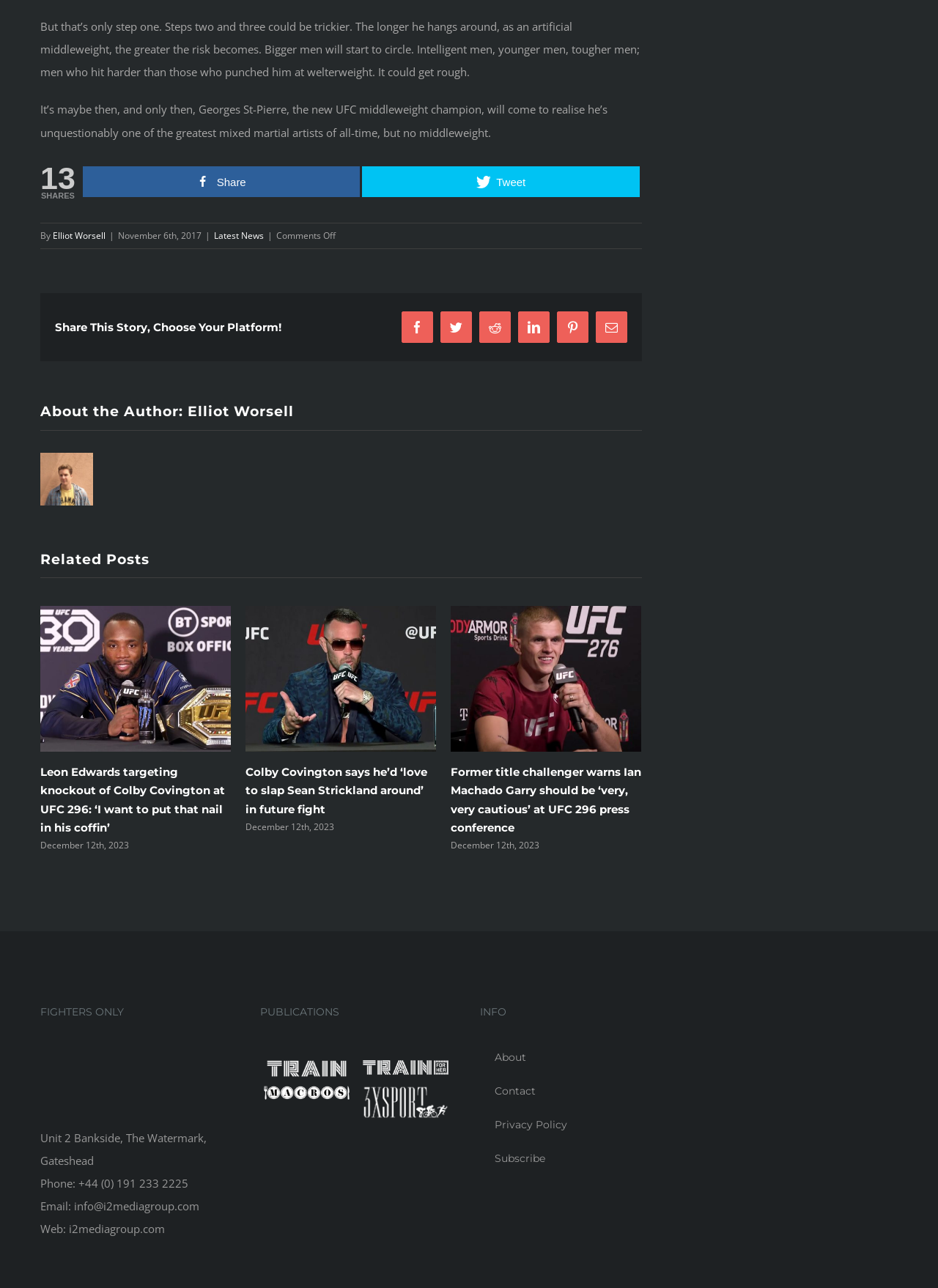Locate the bounding box of the UI element defined by this description: "About". The coordinates should be given as four float numbers between 0 and 1, formatted as [left, top, right, bottom].

[0.512, 0.808, 0.722, 0.834]